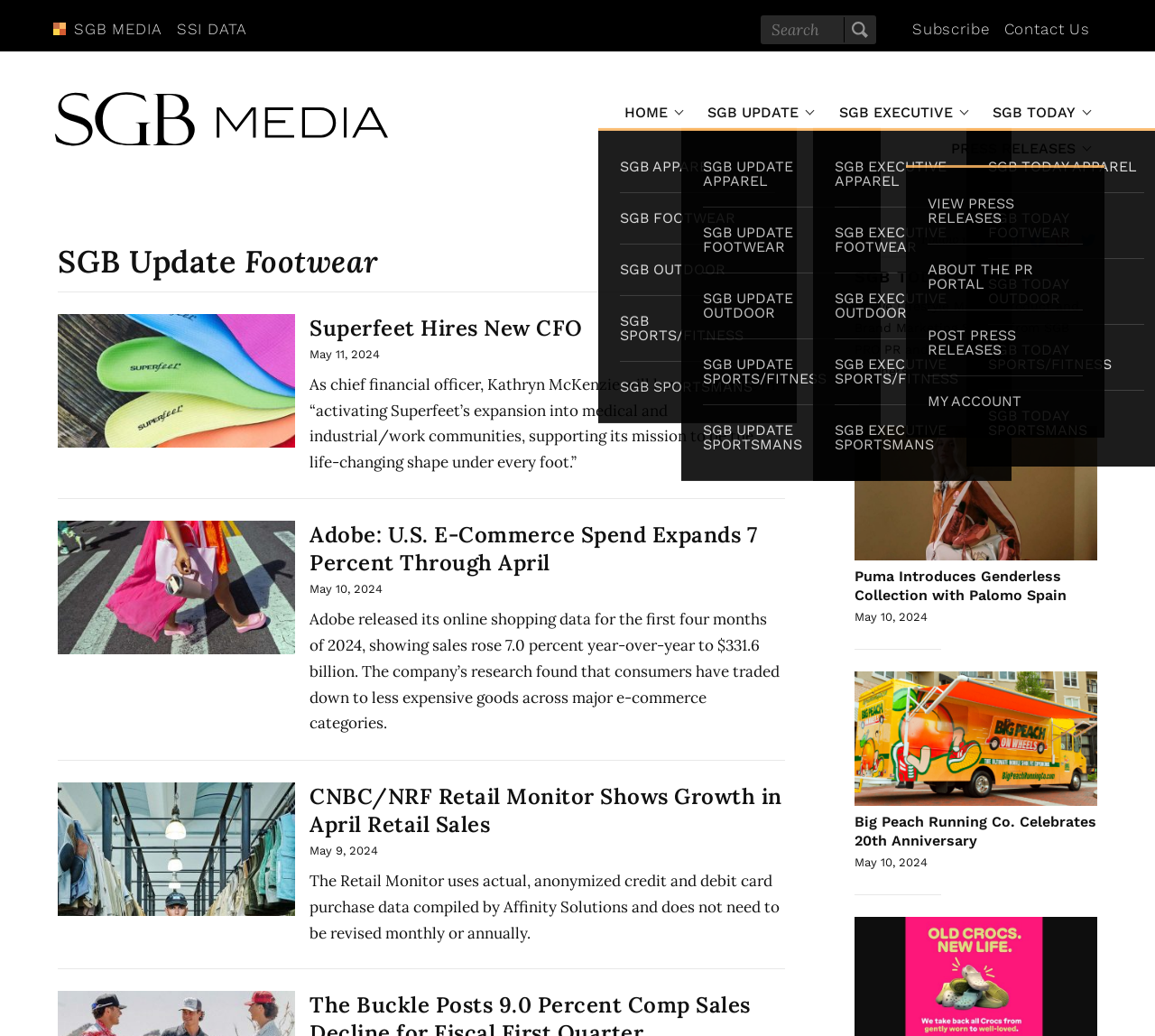Please specify the coordinates of the bounding box for the element that should be clicked to carry out this instruction: "Read Puma Introduces Genderless Collection with Palomo Spain article". The coordinates must be four float numbers between 0 and 1, formatted as [left, top, right, bottom].

[0.74, 0.541, 0.927, 0.589]